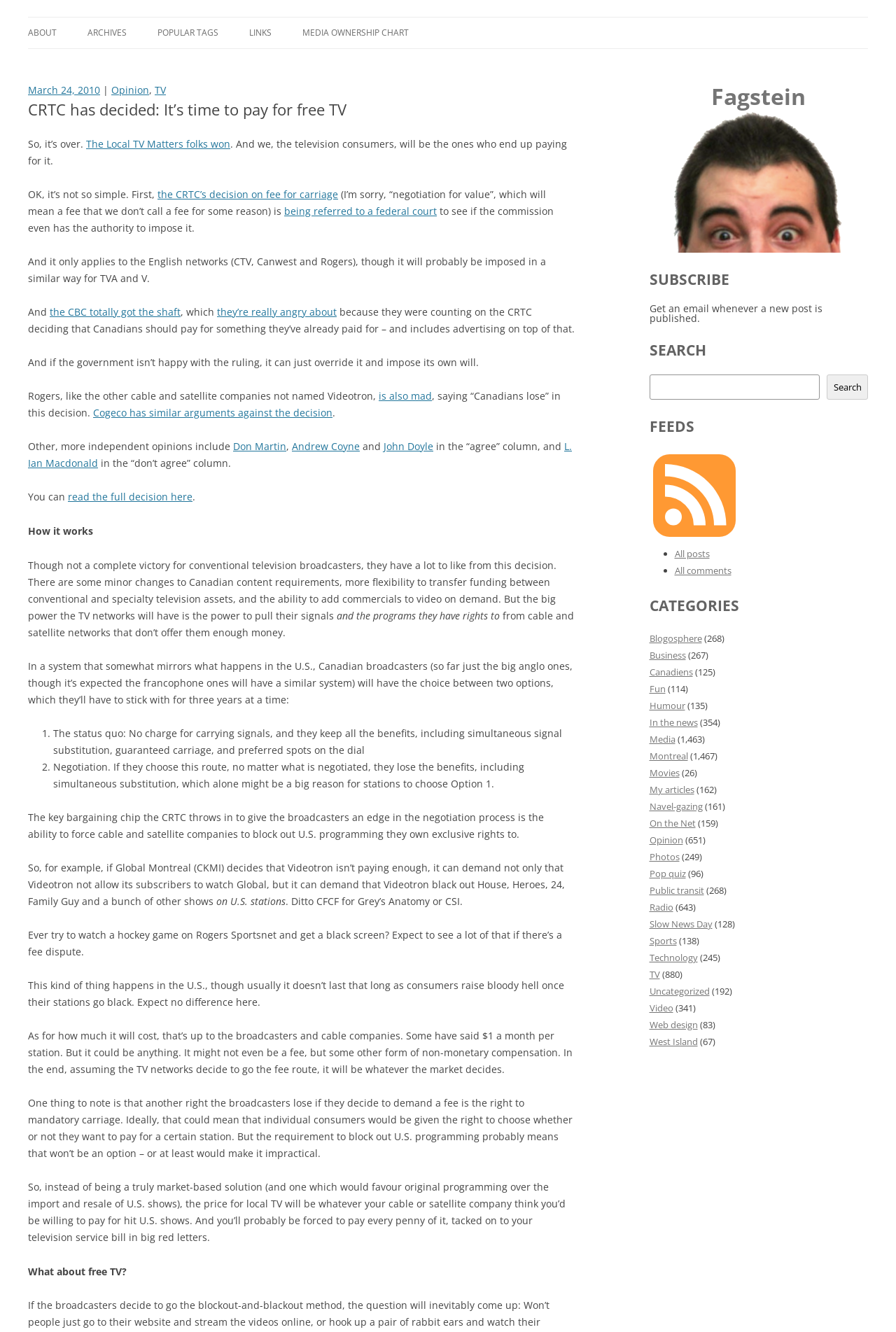Explain the webpage's design and content in an elaborate manner.

This webpage is an article discussing the Canadian Radio-television and Telecommunications Commission's (CRTC) decision on fee for carriage, which will impact the television industry. At the top of the page, there is a heading with the title "Fagstein" and a link to the same name. Below this, there are several links to different sections of the website, including "ABOUT", "ARCHIVES", "POPULAR TAGS", "LINKS", and "MEDIA OWNERSHIP CHART".

The main article begins with a heading "CRTC has decided: It’s time to pay for free TV" and is divided into several sections. The first section discusses the CRTC's decision and its implications, with links to related articles and opinions from various individuals. The text is dense and informative, with many sentences and paragraphs explaining the details of the decision.

Below this, there is a section titled "How it works", which explains the two options available to broadcasters: the status quo, where they receive no charge for carrying signals, or negotiation, where they can demand payment but lose certain benefits. The article also discusses the key bargaining chip the CRTC has given to broadcasters, which is the ability to force cable and satellite companies to block out U.S. programming they own exclusive rights to.

The article continues with a discussion on the potential cost of this decision to consumers, which could be a fee of $1 a month per station, and the implications of this on the television industry. There is also a section titled "What about free TV?" which discusses the potential impact of this decision on free television.

On the right side of the page, there are several complementary sections, including a heading "Fagstein" with a link, a figure with a link, a section to subscribe to the website via email, a search bar, and a section titled "FEEDS" with a link.